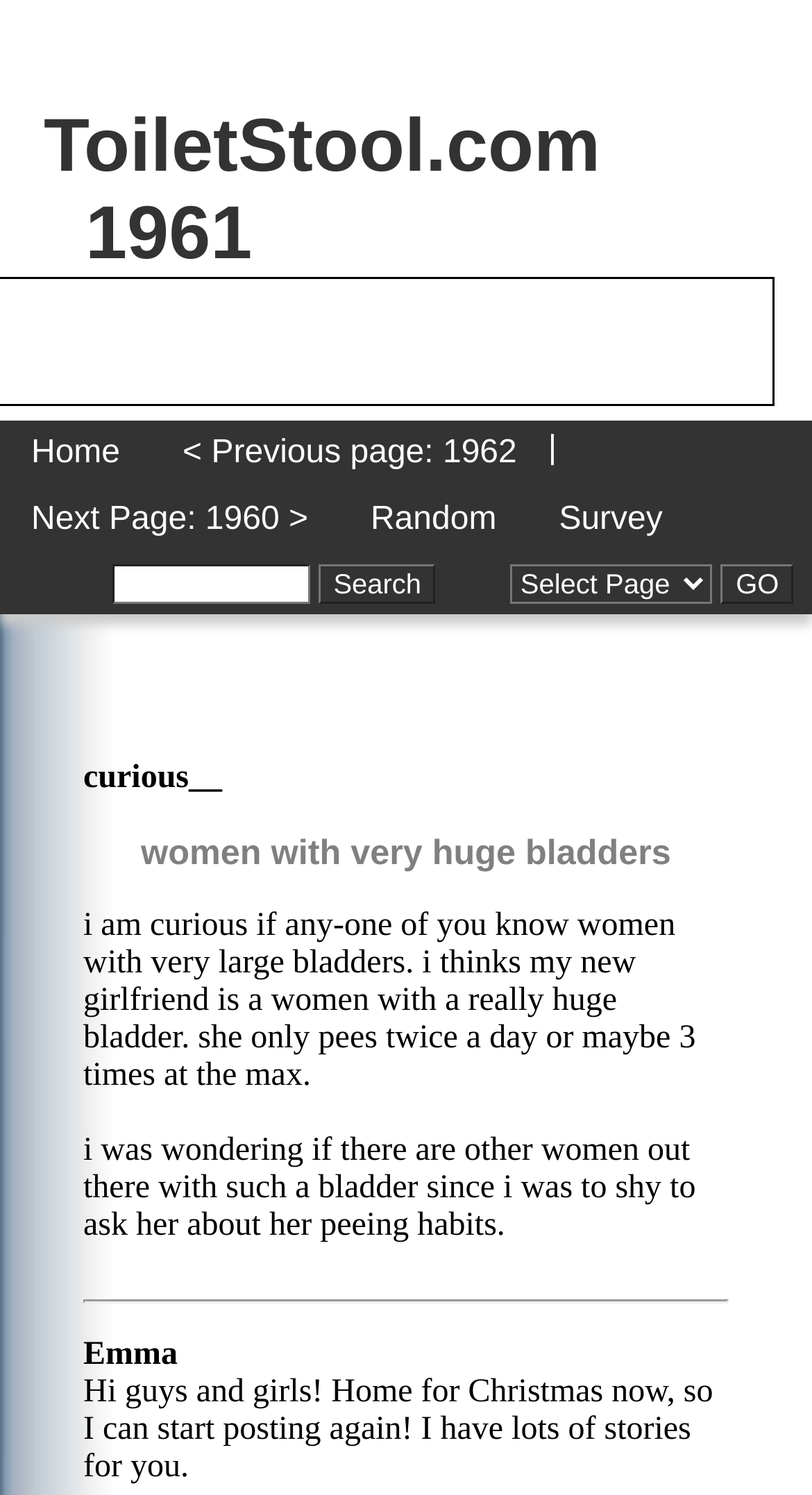Please locate the bounding box coordinates of the element that should be clicked to achieve the given instruction: "search for something".

[0.138, 0.377, 0.381, 0.404]